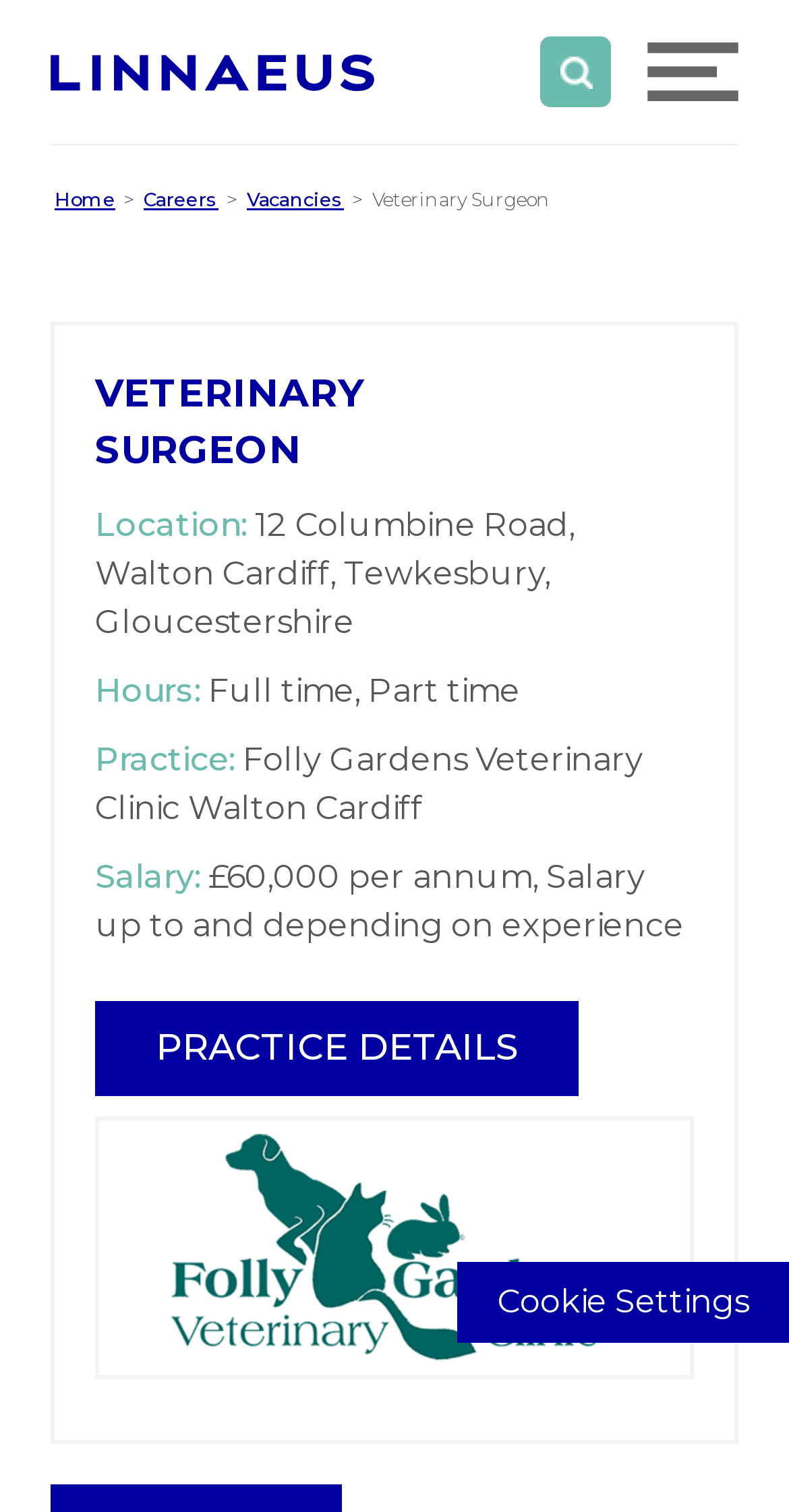Given the following UI element description: "Vacancies", find the bounding box coordinates in the webpage screenshot.

[0.313, 0.124, 0.436, 0.139]